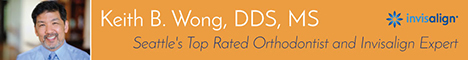Capture every detail in the image and describe it fully.

The image features a professional banner for Dr. Keith B. Wong, a highly regarded orthodontist based in Seattle. The banner highlights his credentials, including his title as DDS (Doctor of Dental Surgery) and MS (Master of Science), showcasing his expertise in the field of orthodontics. Accompanied by the Invisalign logo, it emphasizes his specialization in this popular teeth-straightening system. The vibrant orange background enhances the overall design, creating an inviting and professional appearance that aims to attract potential patients seeking orthodontic care. Dr. Wong is presented as a top-rated expert, reinforcing his reputation and skills in providing advanced dental solutions.